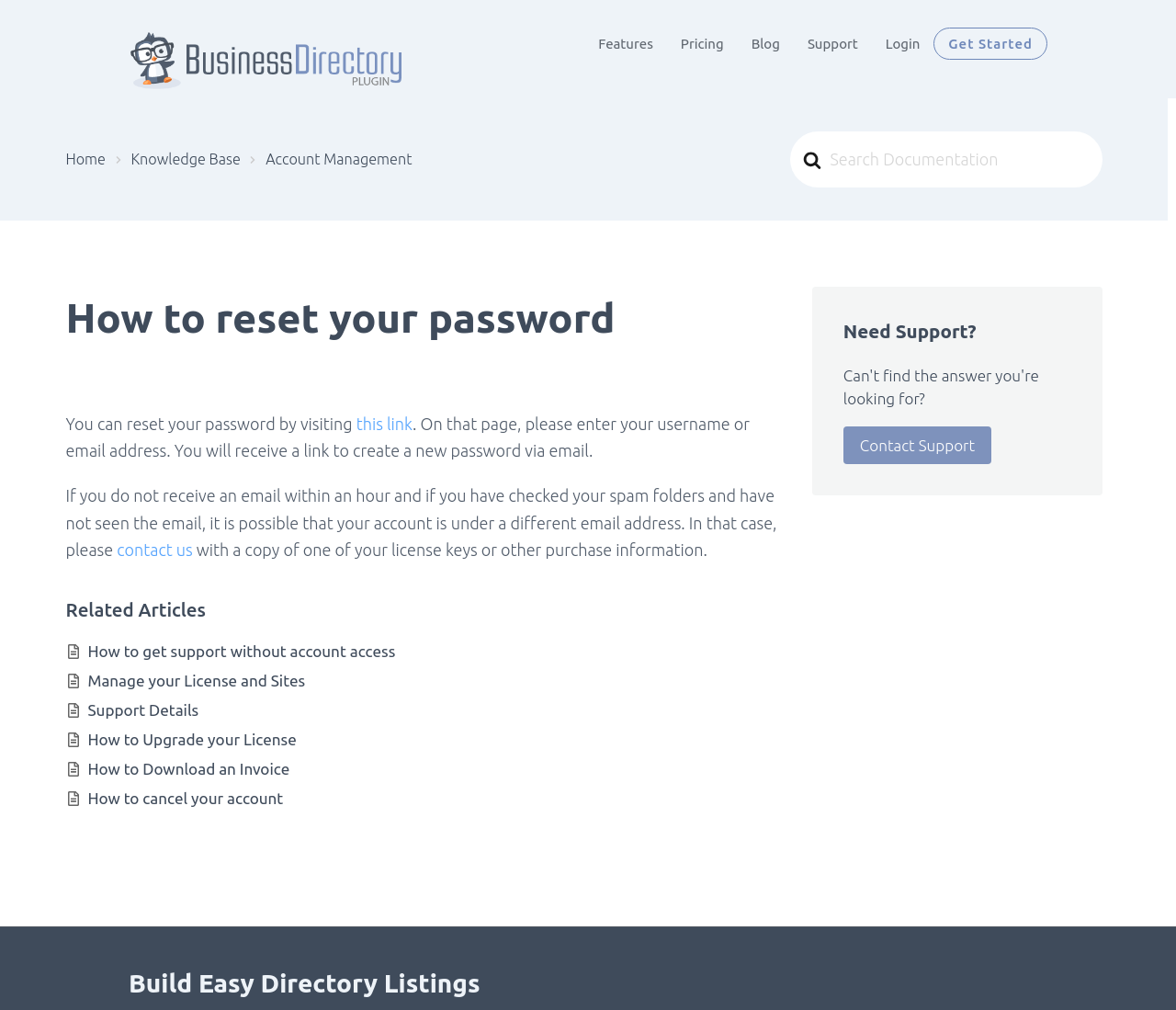Find the bounding box coordinates for the HTML element specified by: "alt="WordPress Business Directory Plugin"".

[0.109, 0.058, 0.344, 0.09]